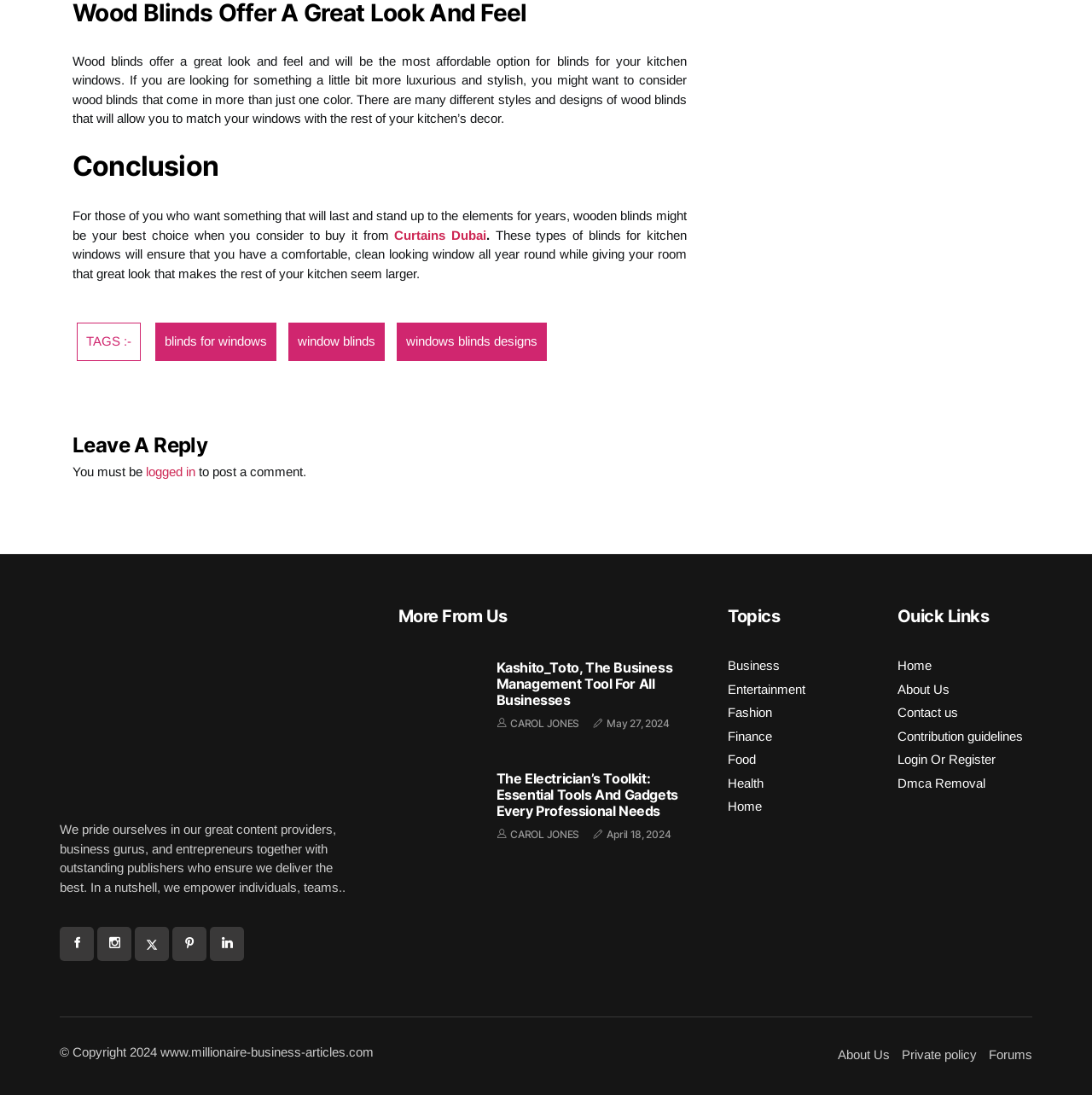Answer briefly with one word or phrase:
What is the purpose of the 'Leave A Reply' section?

To post a comment